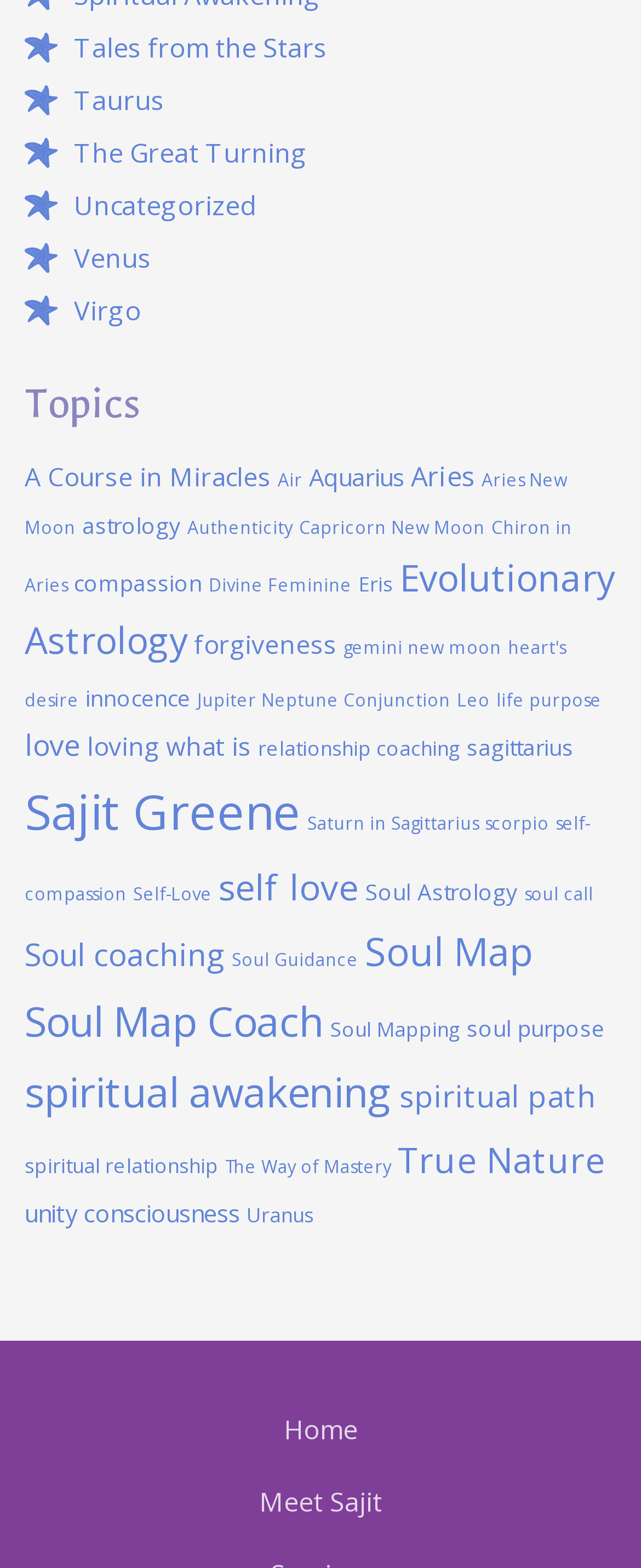Pinpoint the bounding box coordinates for the area that should be clicked to perform the following instruction: "go to the page about A Course in Miracles".

[0.038, 0.292, 0.423, 0.315]